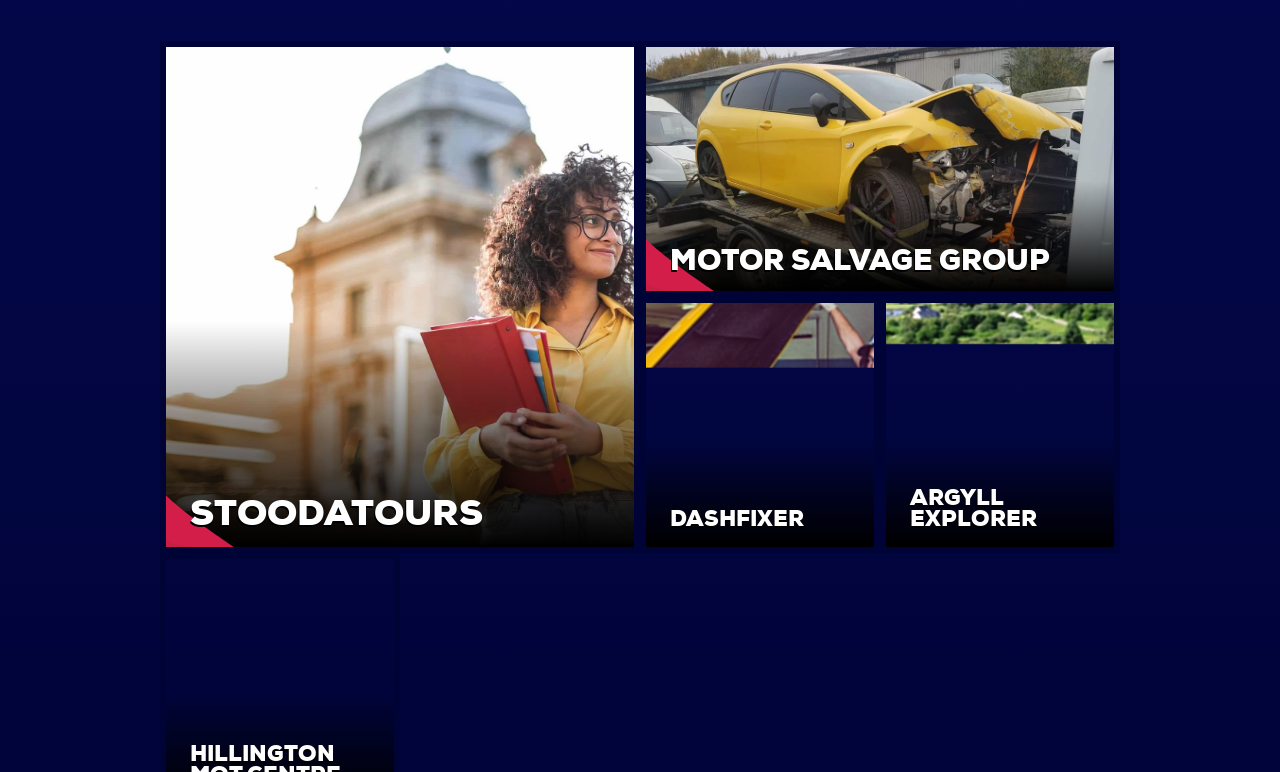Predict the bounding box for the UI component with the following description: "Instagram".

[0.472, 0.067, 0.535, 0.093]